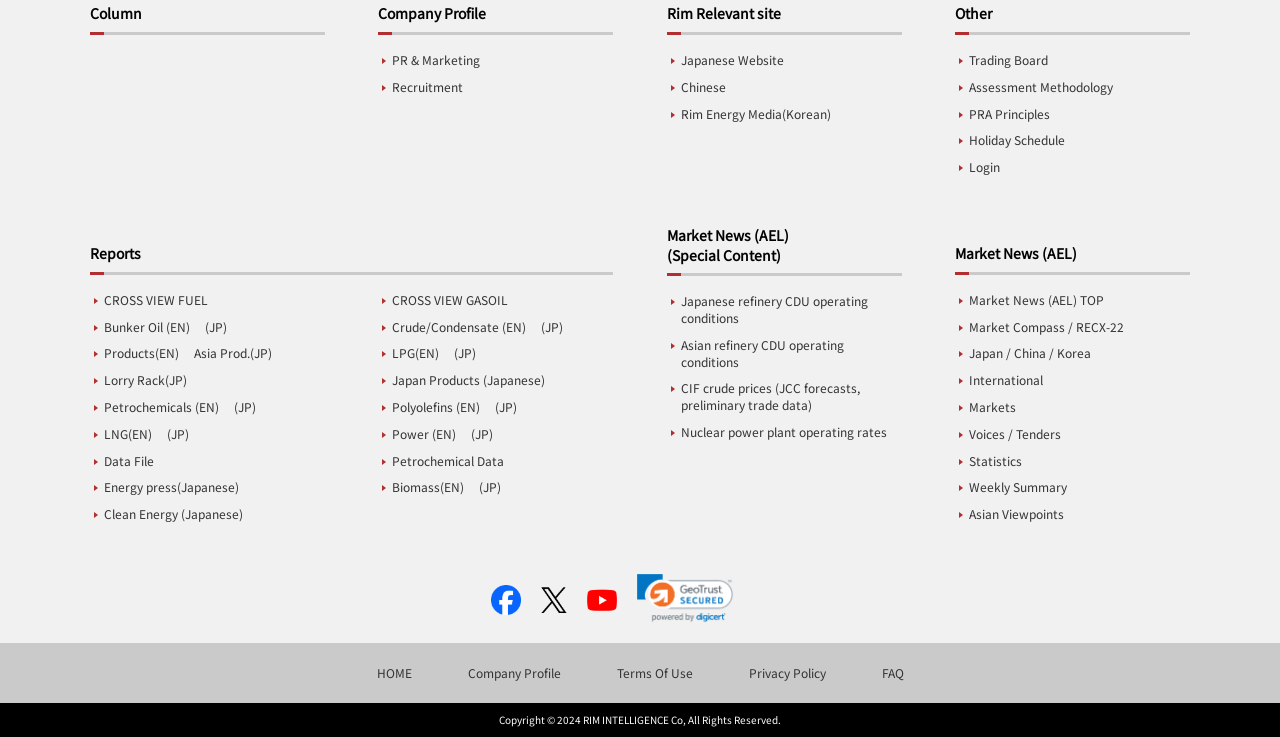Could you locate the bounding box coordinates for the section that should be clicked to accomplish this task: "View CROSS VIEW FUEL reports".

[0.07, 0.389, 0.166, 0.425]